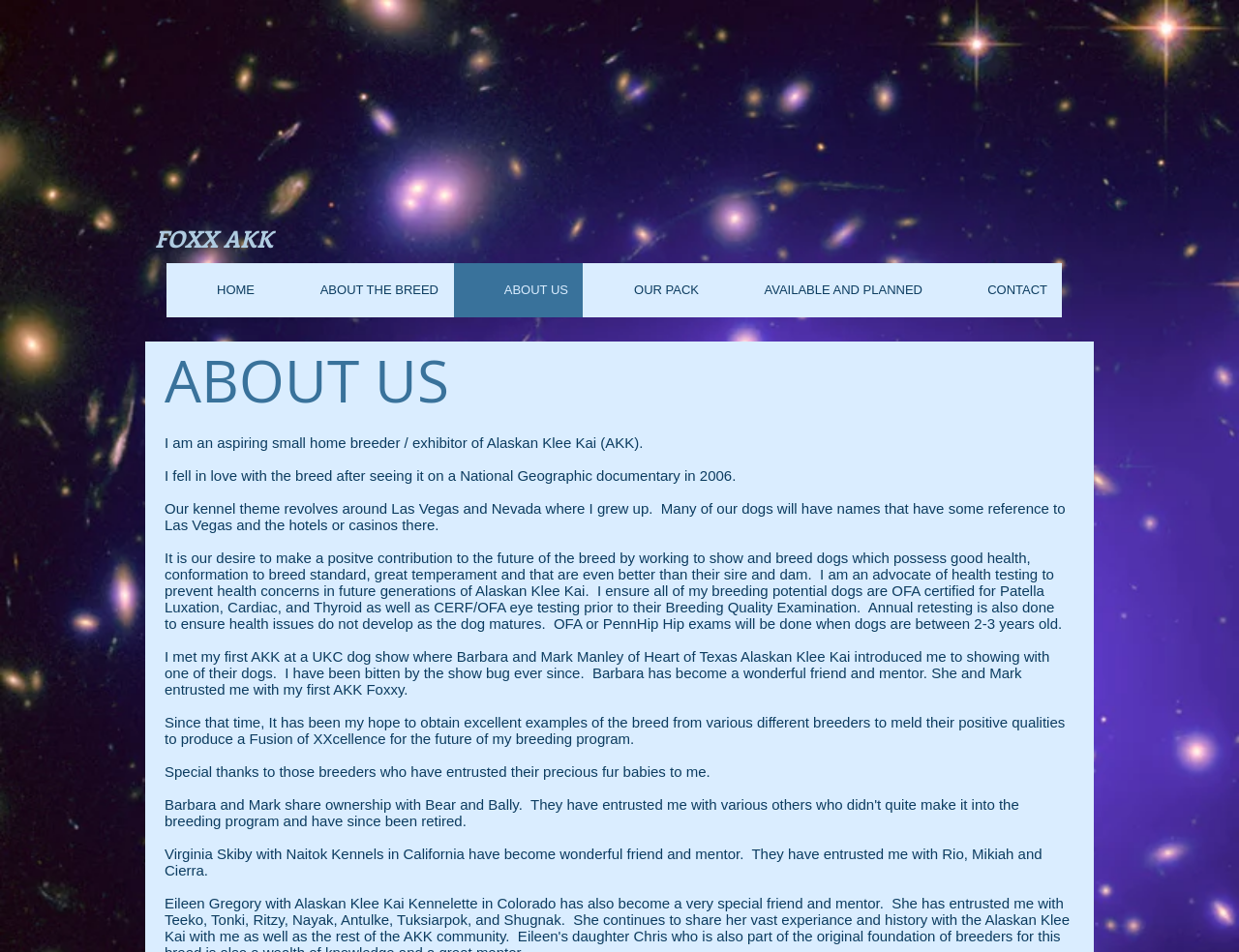Construct a comprehensive description capturing every detail on the webpage.

The webpage is about Foxxakk, a breeder of Alaskan Klee Kai dogs. At the top, there is a large heading "FUSION OF XXCELLENCE" followed by a smaller heading "ALASKAN KLEE KAI" and another heading "FOXX AKK". Below these headings, there is a navigation menu labeled "Site" with links to different pages, including "HOME", "ABOUT THE BREED", "ABOUT US", "OUR PACK", "AVAILABLE AND PLANNED", and "CONTACT".

The main content of the page is a series of paragraphs describing the breeder's background and philosophy. The text is divided into several sections, with the first section introducing the breeder as an aspiring small home breeder and exhibitor of Alaskan Klee Kai. The breeder explains how they fell in love with the breed after seeing it on a National Geographic documentary and how their kennel theme is inspired by Las Vegas and Nevada.

The next section describes the breeder's goals and values, including their commitment to health testing and breeding dogs with good health, conformation to breed standard, great temperament, and a positive contribution to the future of the breed. The breeder also mentions their advocacy for health testing and their process for ensuring the health of their breeding dogs.

The following sections describe the breeder's experience with showing dogs, including meeting their first Alaskan Klee Kai at a UKC dog show and being introduced to showing by Barbara and Mark Manley of Heart of Texas Alaskan Klee Kai. The breeder expresses their gratitude to Barbara and Mark for entrusting them with their first AKK, Foxxy, and to other breeders who have entrusted them with their dogs.

Overall, the webpage provides an introduction to Foxxakk, their background, and their philosophy as a breeder of Alaskan Klee Kai dogs.